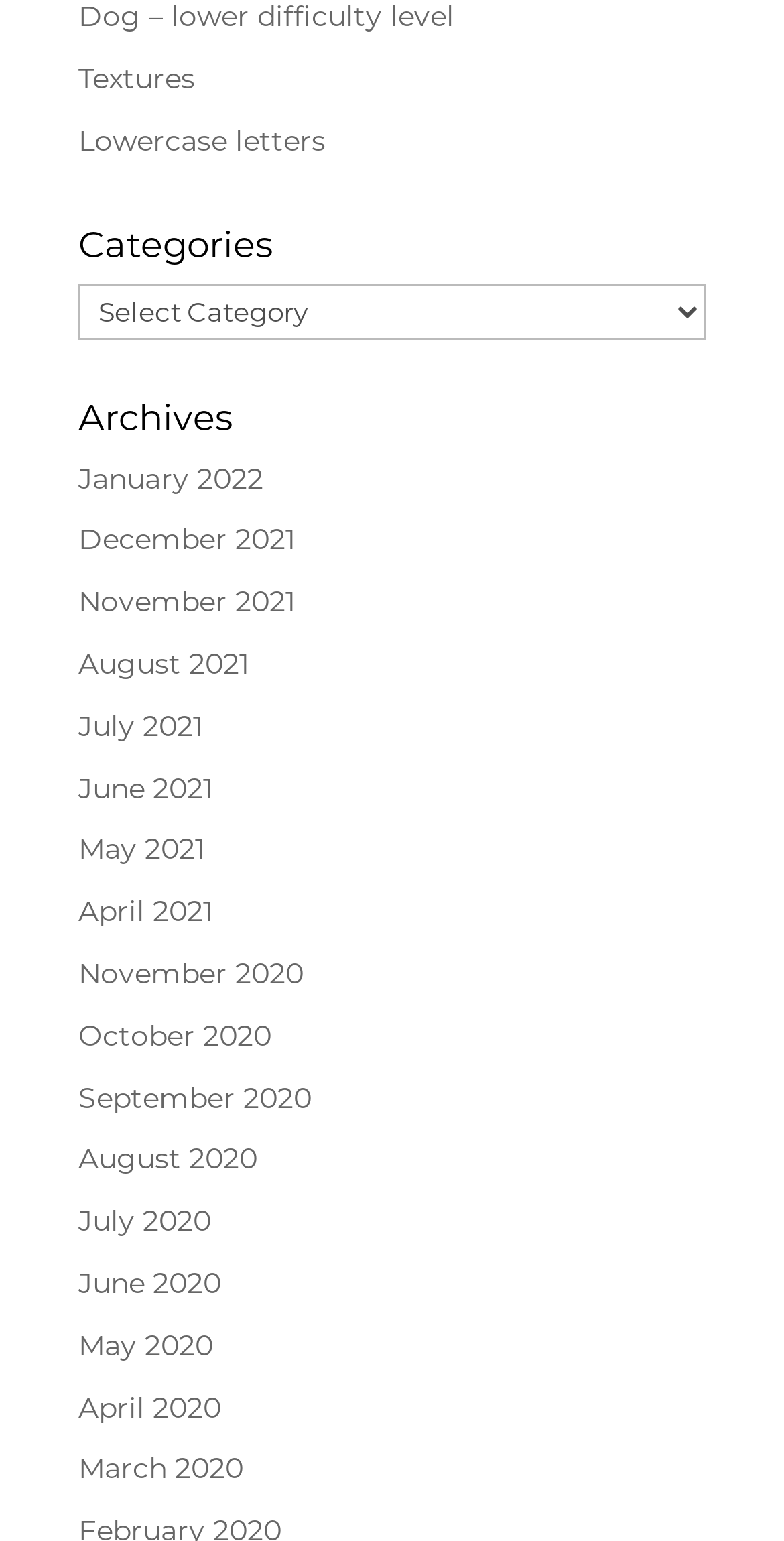How many categories are listed?
Please respond to the question with as much detail as possible.

I counted the number of headings with the text 'Categories' and found only one, which is located at the top of the webpage.